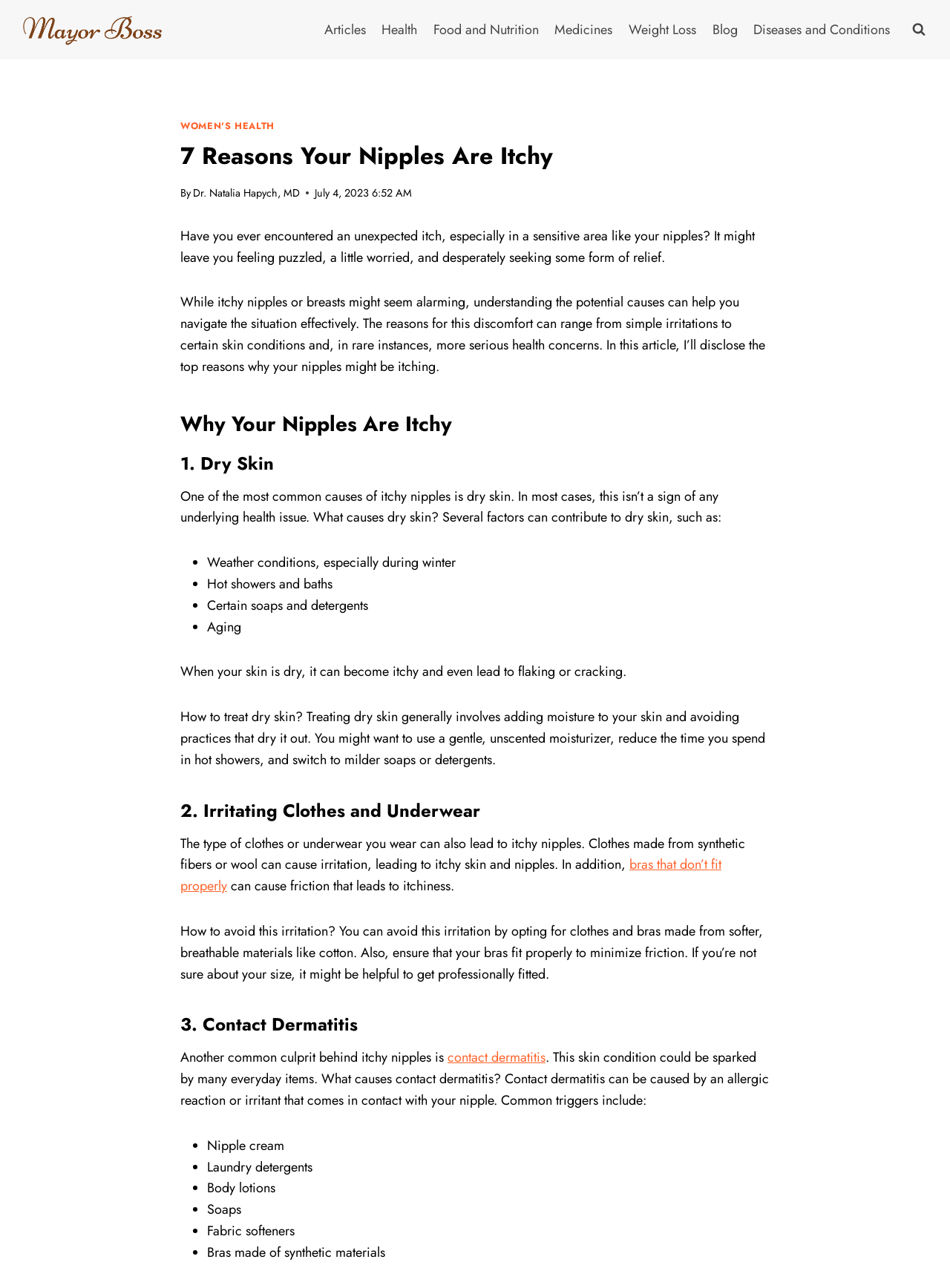Please answer the following question as detailed as possible based on the image: 
What is the author of the article?

The author of the article is mentioned in the header section of the webpage, where it says 'By Dr. Natalia Hapych, MD'.